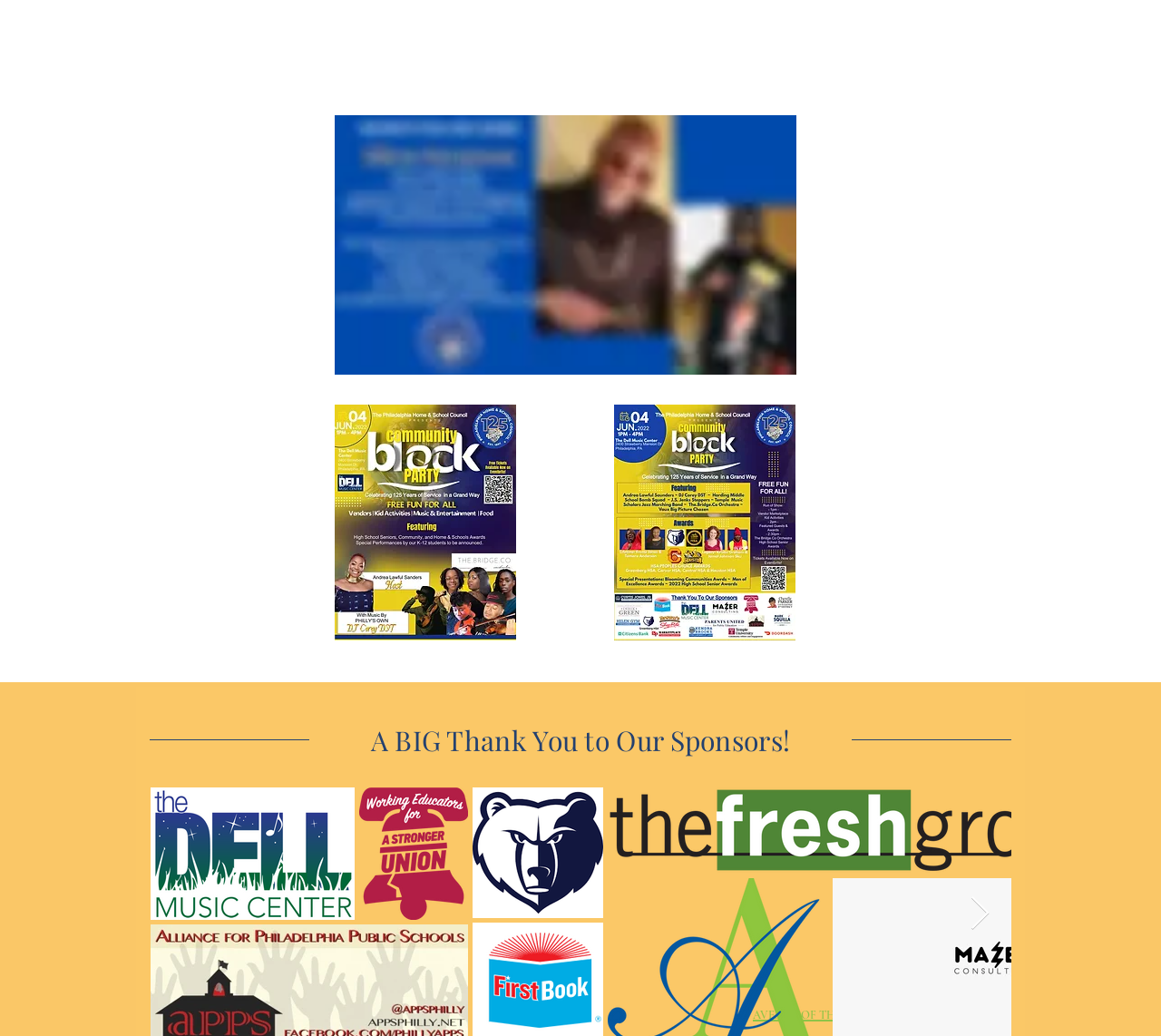Bounding box coordinates must be specified in the format (top-left x, top-left y, bottom-right x, bottom-right y). All values should be floating point numbers between 0 and 1. What are the bounding box coordinates of the UI element described as: Media

None